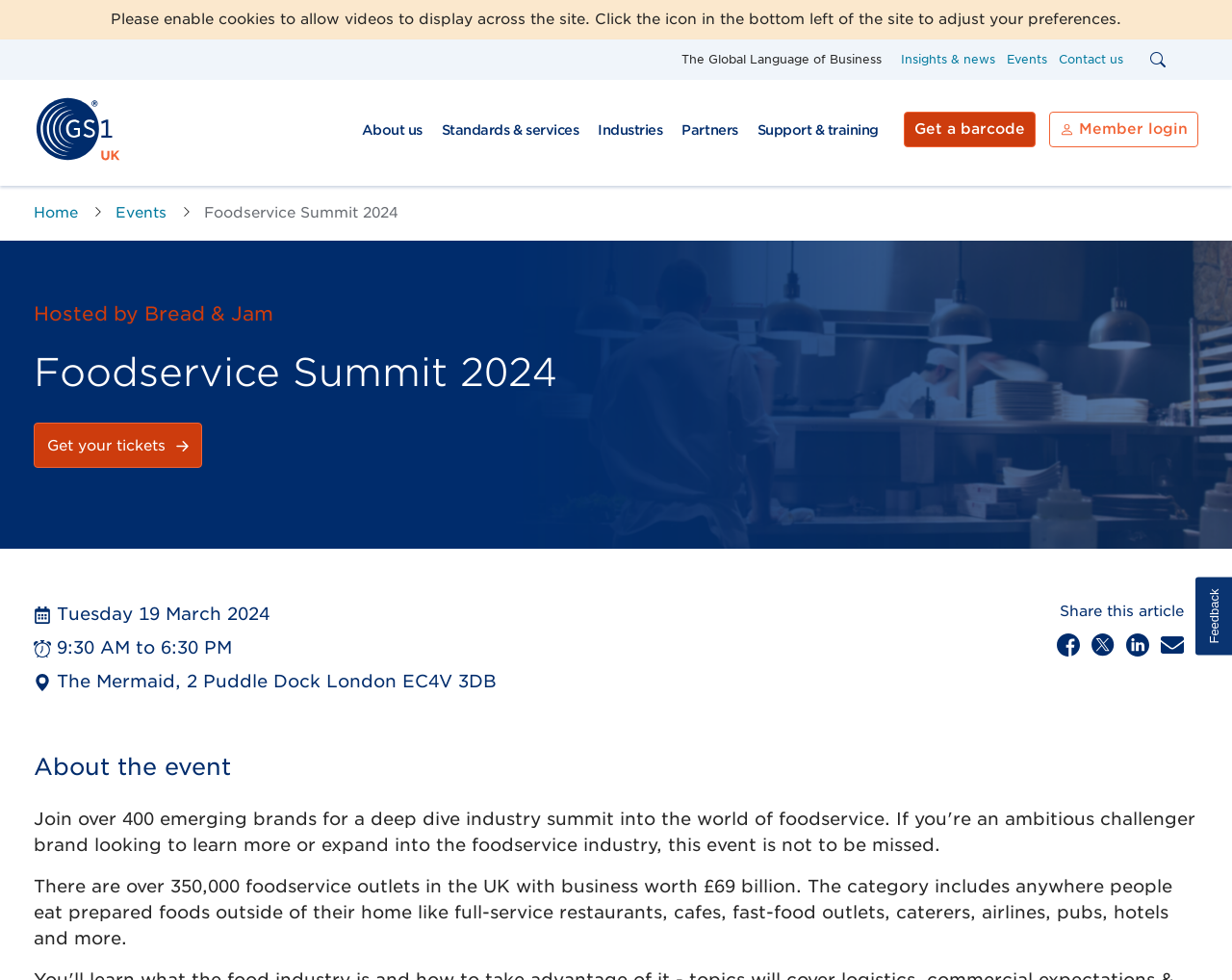Given the element description, predict the bounding box coordinates in the format (top-left x, top-left y, bottom-right x, bottom-right y), using floating point numbers between 0 and 1: QR codes for your products

[0.207, 0.403, 0.256, 0.501]